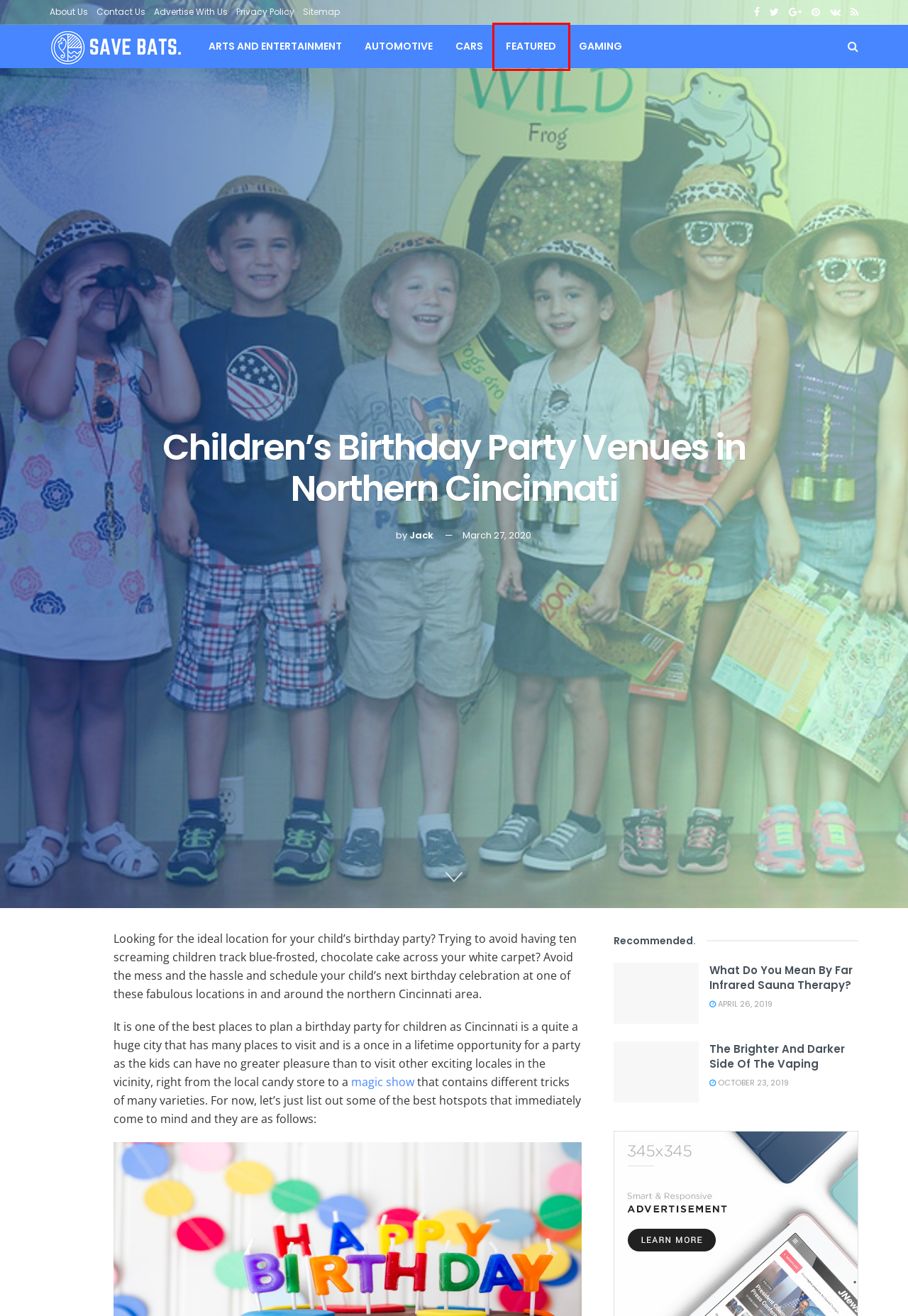You are presented with a screenshot of a webpage with a red bounding box. Select the webpage description that most closely matches the new webpage after clicking the element inside the red bounding box. The options are:
A. Contact Us
B. Advertise With Us
C. Cars
D. Jack
E. What Do You Mean By Far Infrared Sauna Therapy?
F. Featured
G. About Us
H. Magic Show for Kids With E Magical Moment Party Packages

F